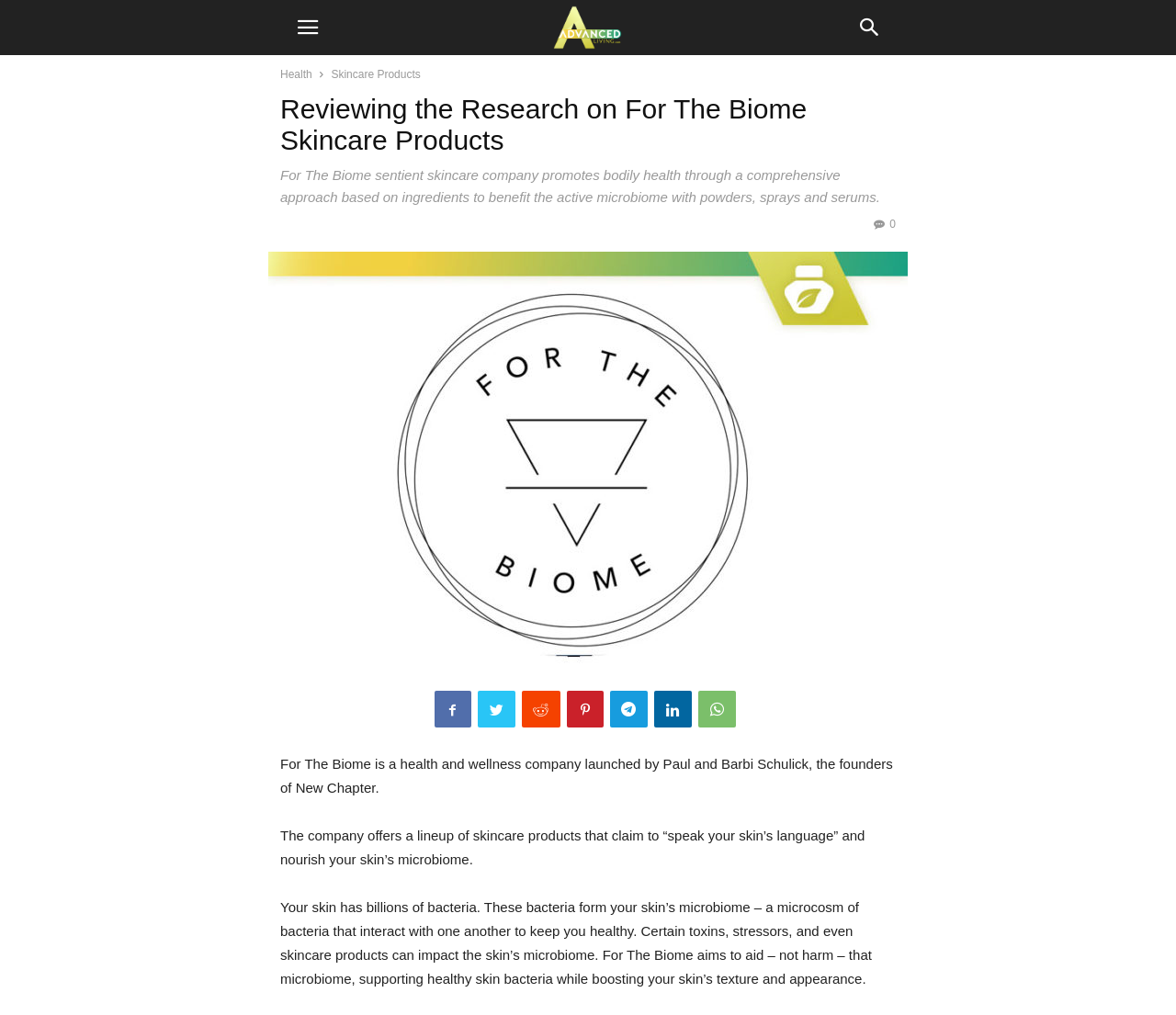What is the name of the company?
We need a detailed and meticulous answer to the question.

I found the answer by looking at the image with the text 'for the biome' and also the static text that mentions 'For The Biome is a health and wellness company launched by Paul and Barbi Schulick, the founders of New Chapter.'